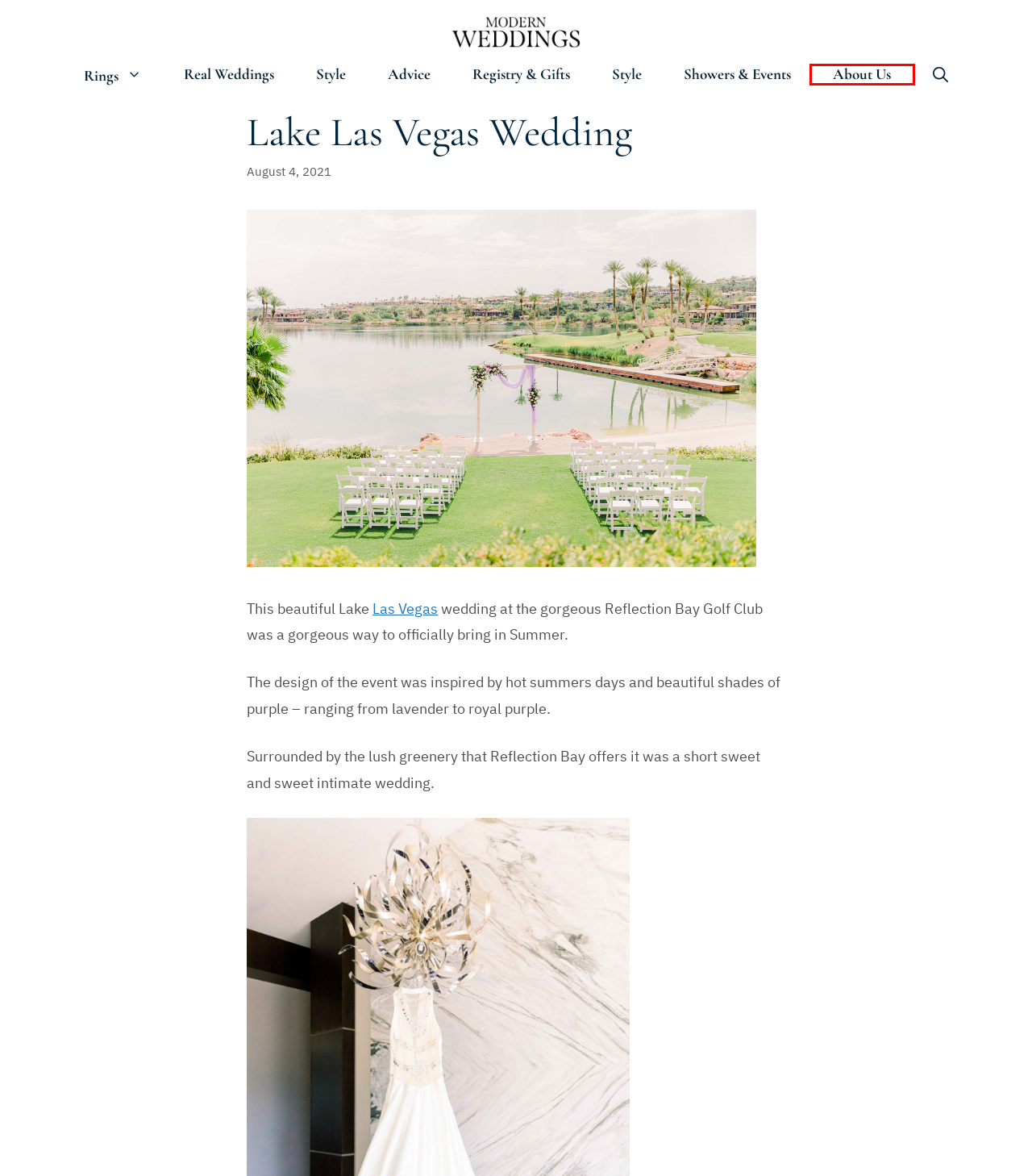Given a screenshot of a webpage with a red bounding box highlighting a UI element, determine which webpage description best matches the new webpage that appears after clicking the highlighted element. Here are the candidates:
A. Modern Weddings - Modern Advice and Inspiration
B. Advice Archives - Modern Weddings
C. Style Archives - Modern Weddings
D. Chad and Kylie's Las Vegas Ceremony
E. Showers & Events Archives - Modern Weddings
F. Contact Us - Modern Weddings
G. Registry & Gifts Archives - Modern Weddings
H. Rings Archives - Modern Weddings

F